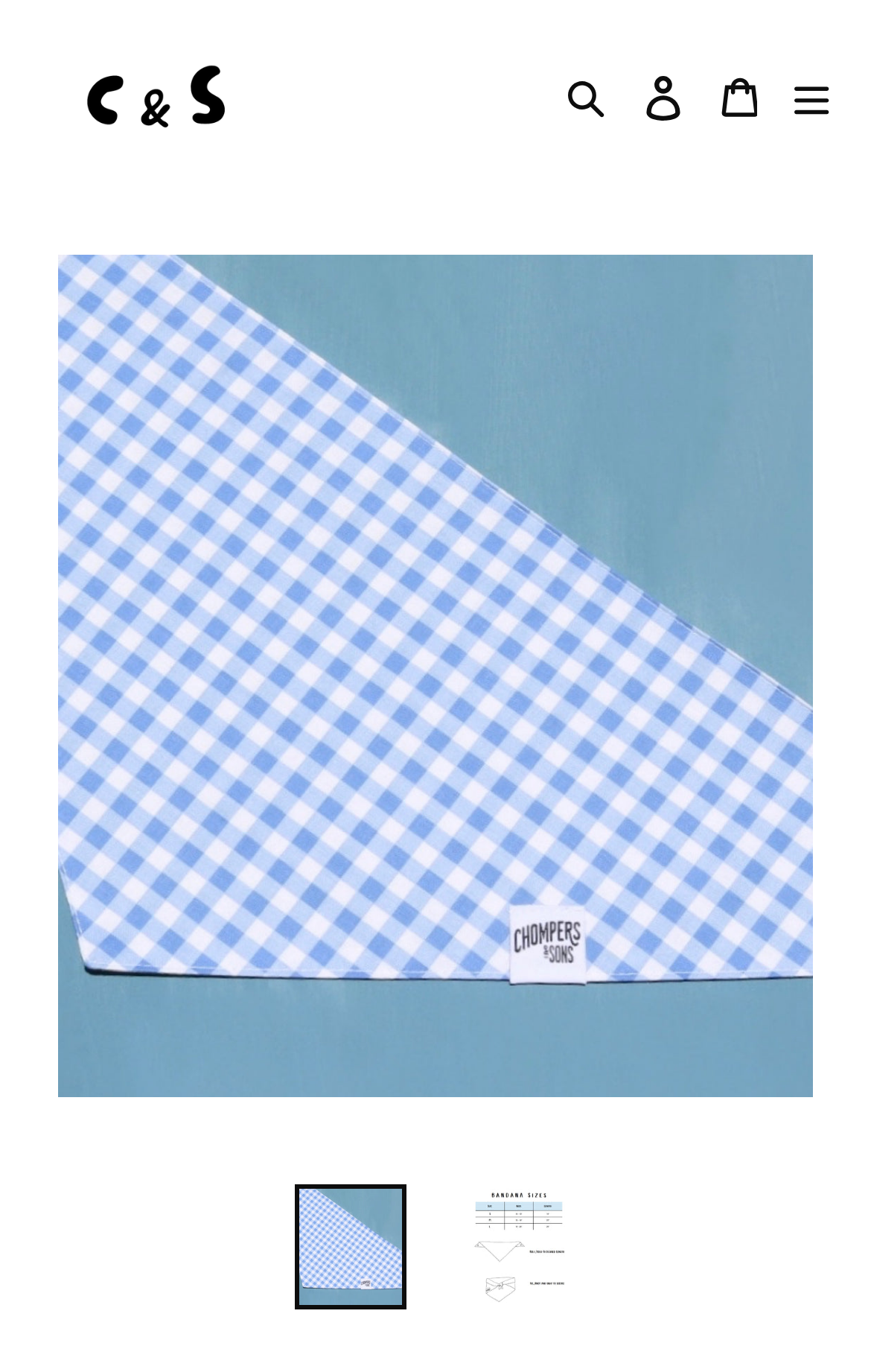How many navigation links are there?
Please provide a single word or phrase answer based on the image.

4